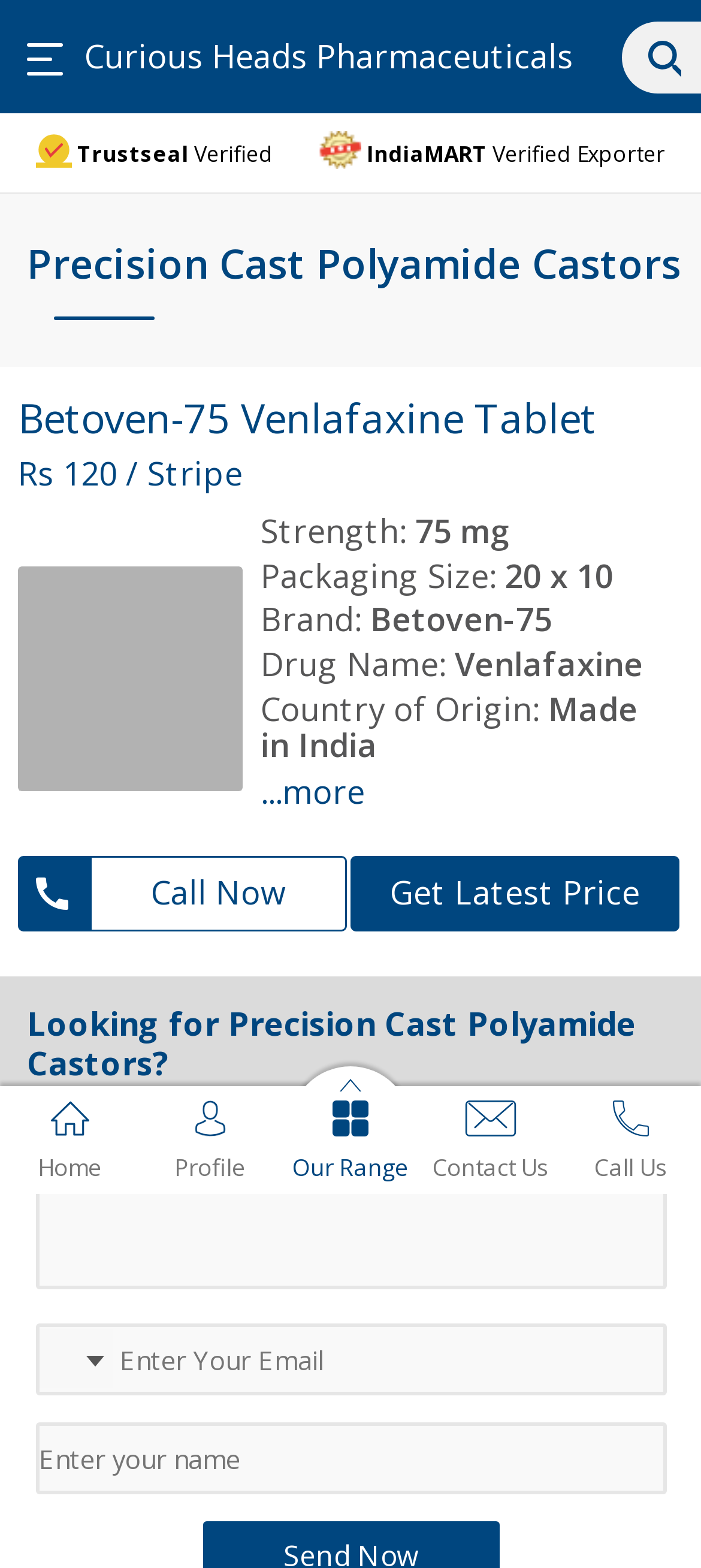Determine the bounding box coordinates of the clickable region to execute the instruction: "Click on the 'Contact Us' link". The coordinates should be four float numbers between 0 and 1, denoted as [left, top, right, bottom].

[0.6, 0.693, 0.8, 0.754]